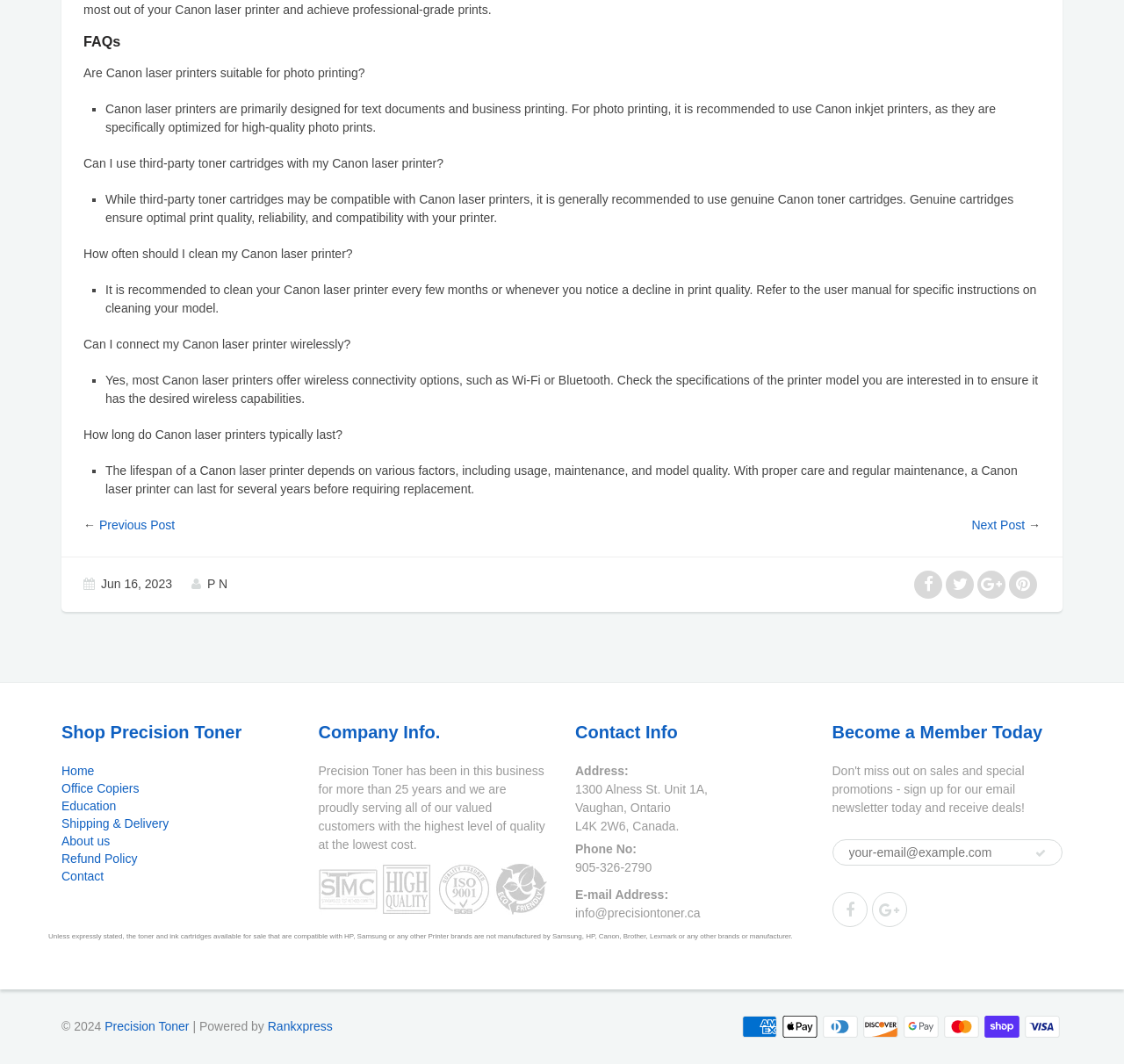Respond with a single word or phrase to the following question:
What payment methods are accepted on this website?

Multiple payment methods